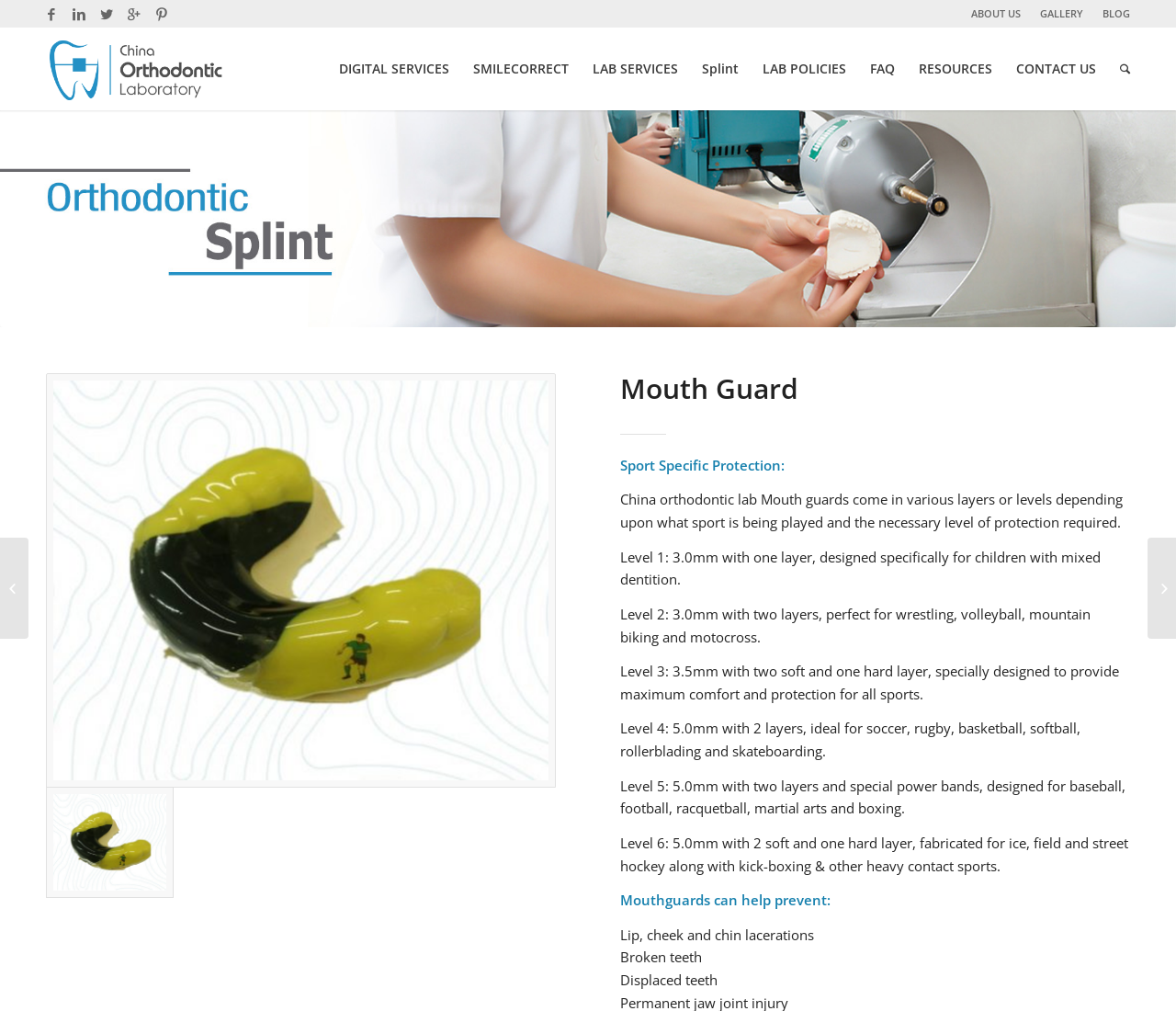Please find the bounding box for the UI component described as follows: "SharedAudiobooks.com".

None